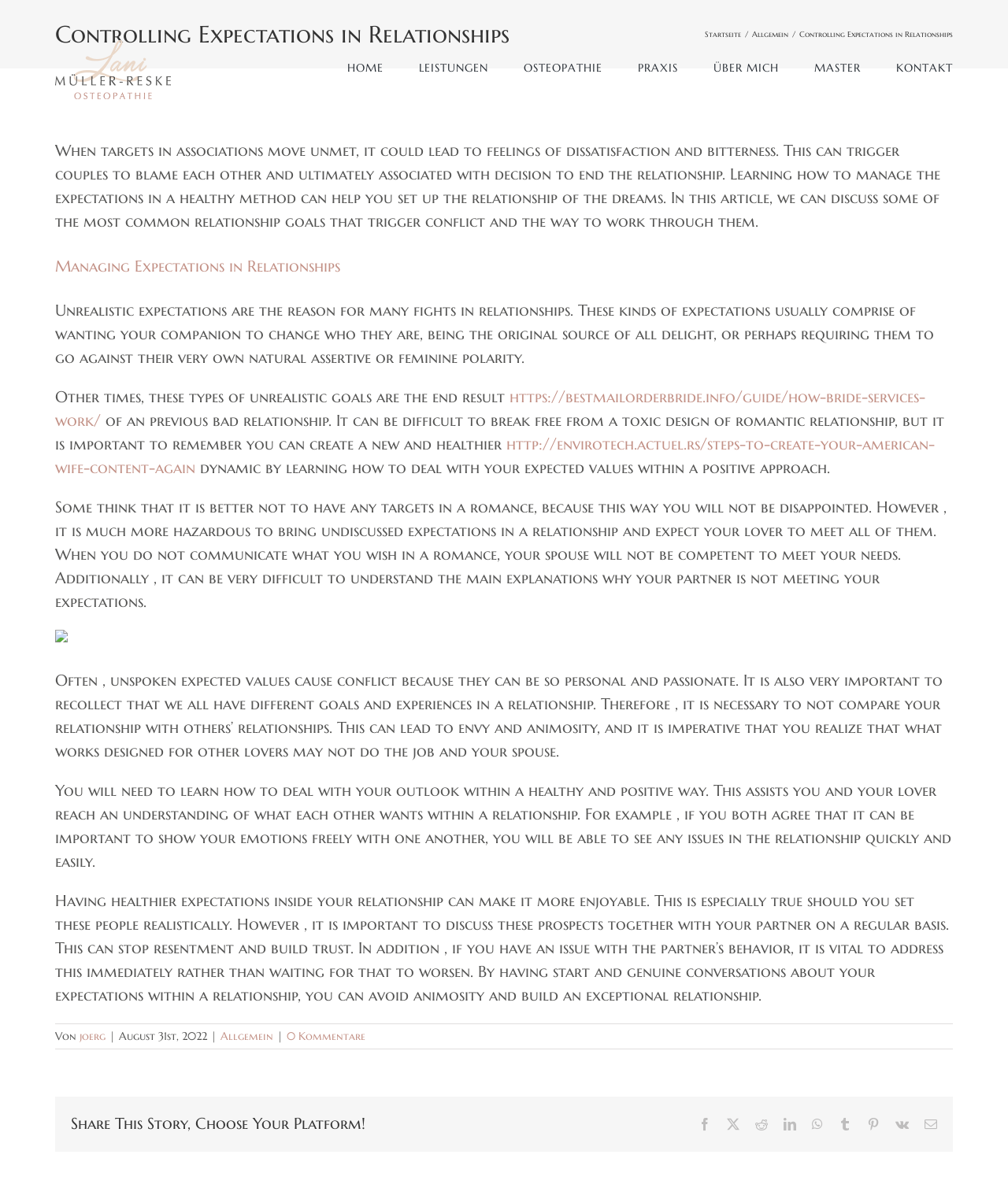Please provide a detailed answer to the question below based on the screenshot: 
What is the main topic of this article?

Based on the content of the webpage, the main topic of this article is about managing expectations in relationships, specifically how unmet expectations can lead to feelings of dissatisfaction and bitterness, and how to deal with them in a healthy and positive way.